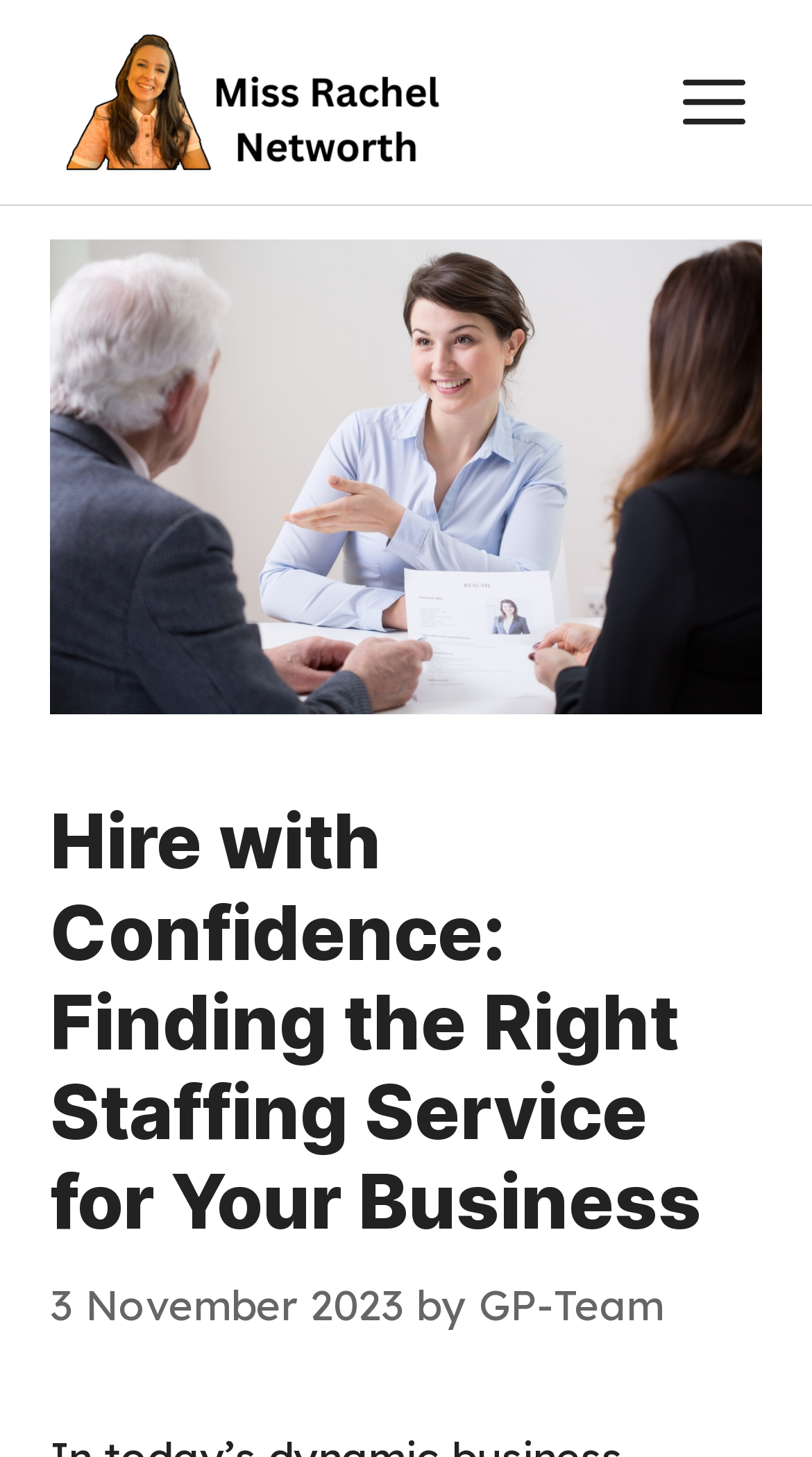Who is the author of the article?
Provide a thorough and detailed answer to the question.

I found the author's name by looking at the link element with the text 'GP-Team' inside the header element, which is typically where author information is displayed.